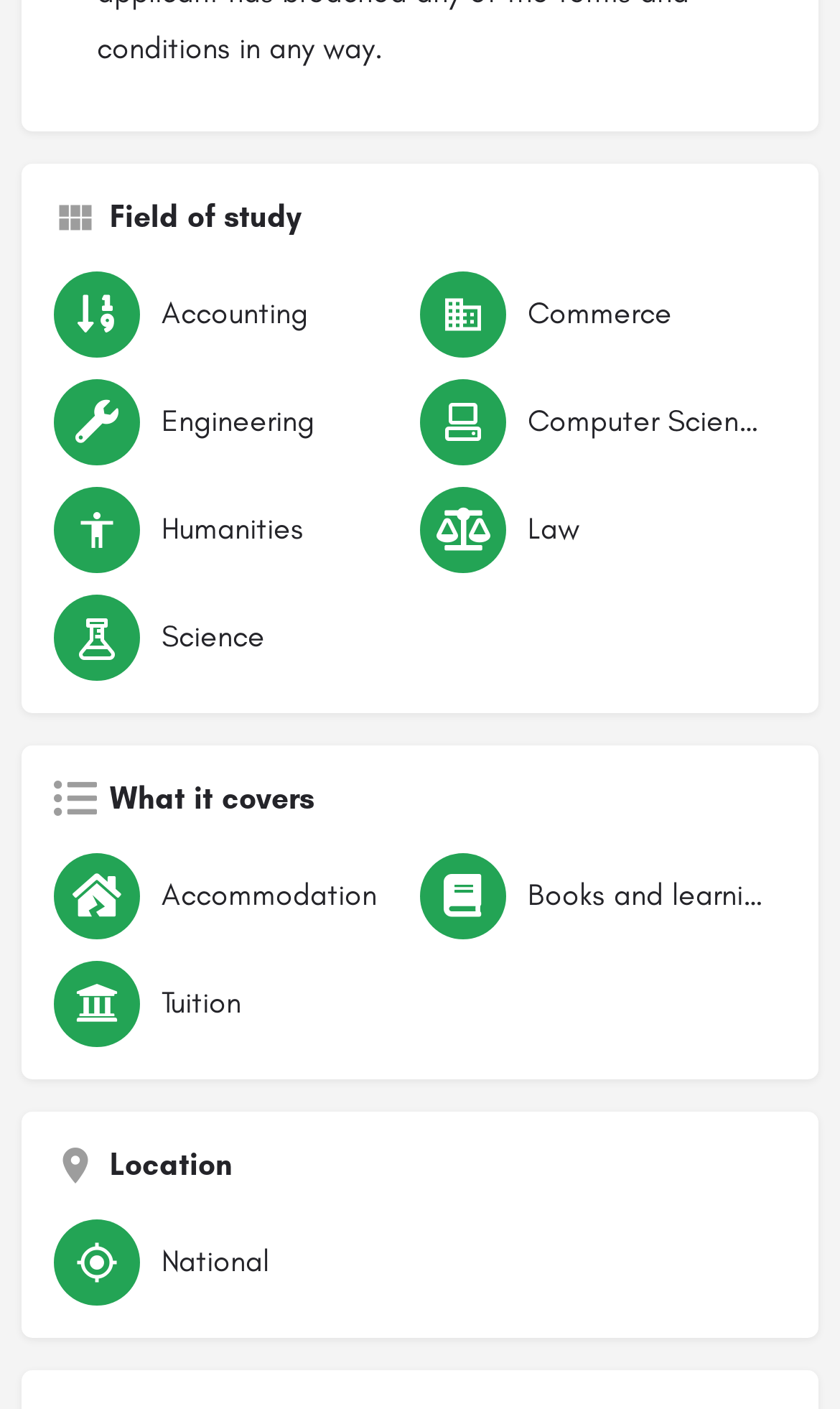Kindly provide the bounding box coordinates of the section you need to click on to fulfill the given instruction: "View information about Accommodation".

[0.064, 0.606, 0.474, 0.667]